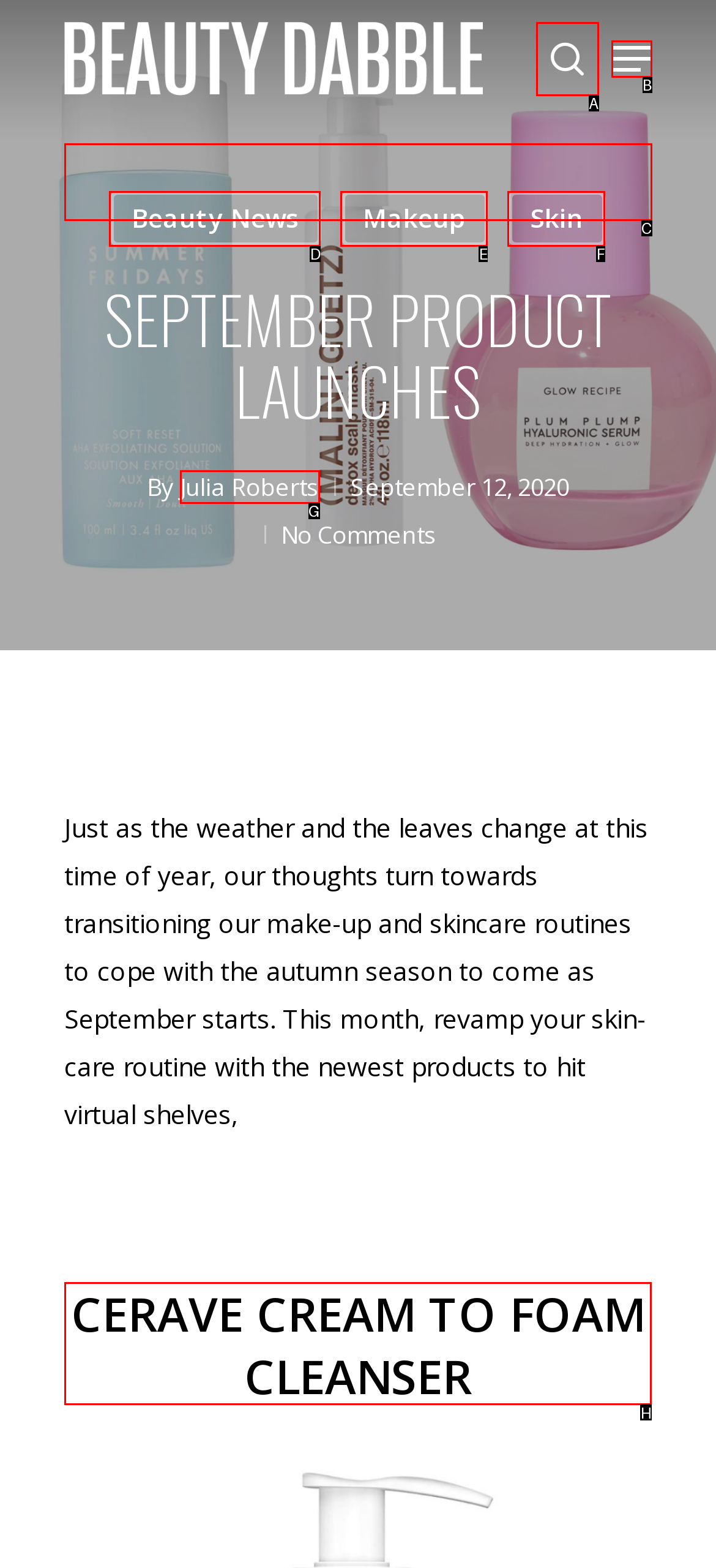Determine the HTML element to be clicked to complete the task: Read the article about CERAVE CREAM TO FOAM CLEANSER. Answer by giving the letter of the selected option.

H